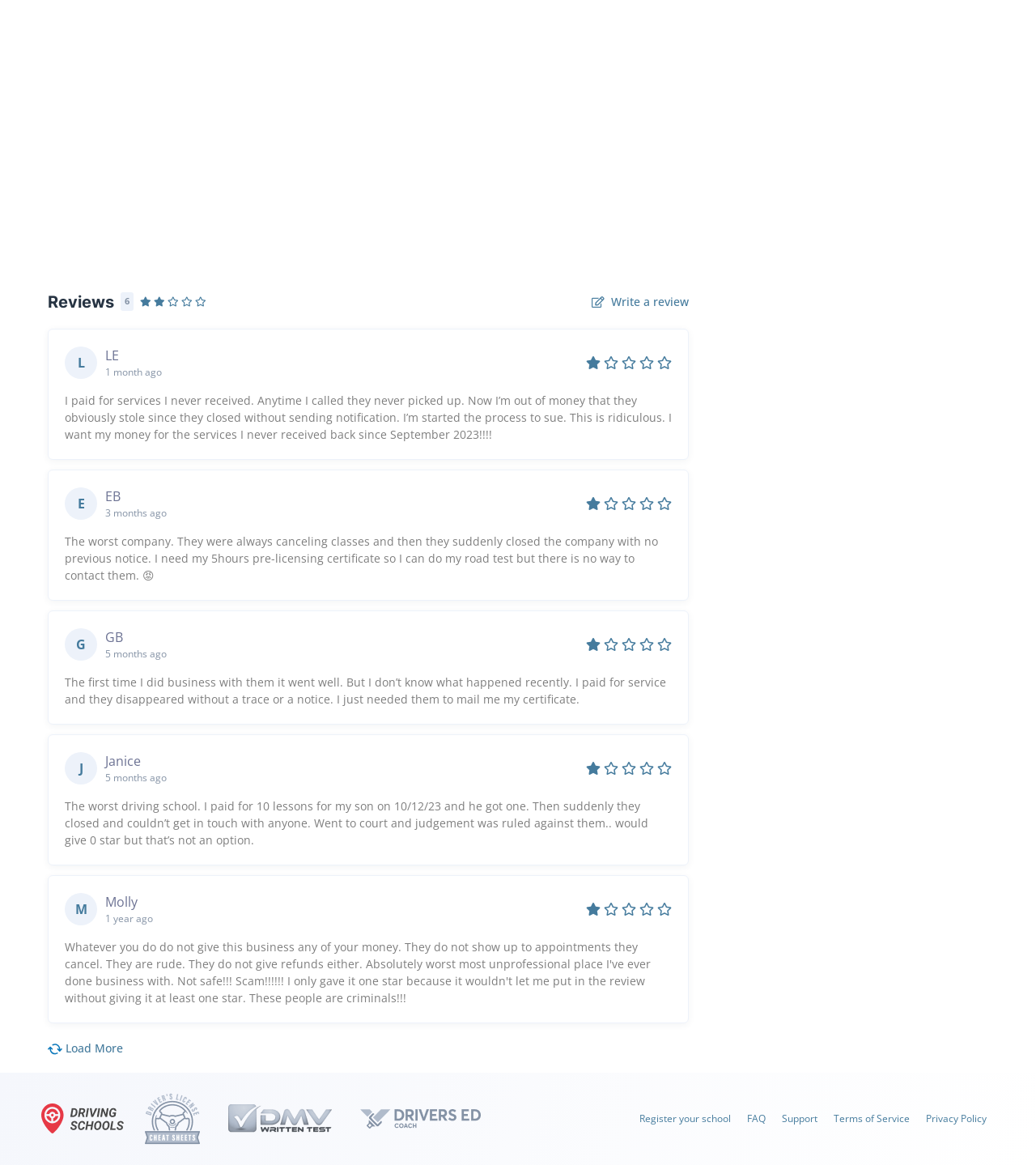Identify the bounding box for the described UI element: "Terms of Service".

[0.805, 0.954, 0.878, 0.966]